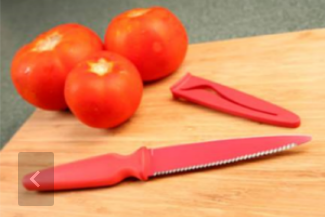What is the purpose of the red sheath?
Based on the screenshot, answer the question with a single word or phrase.

to cover the blade